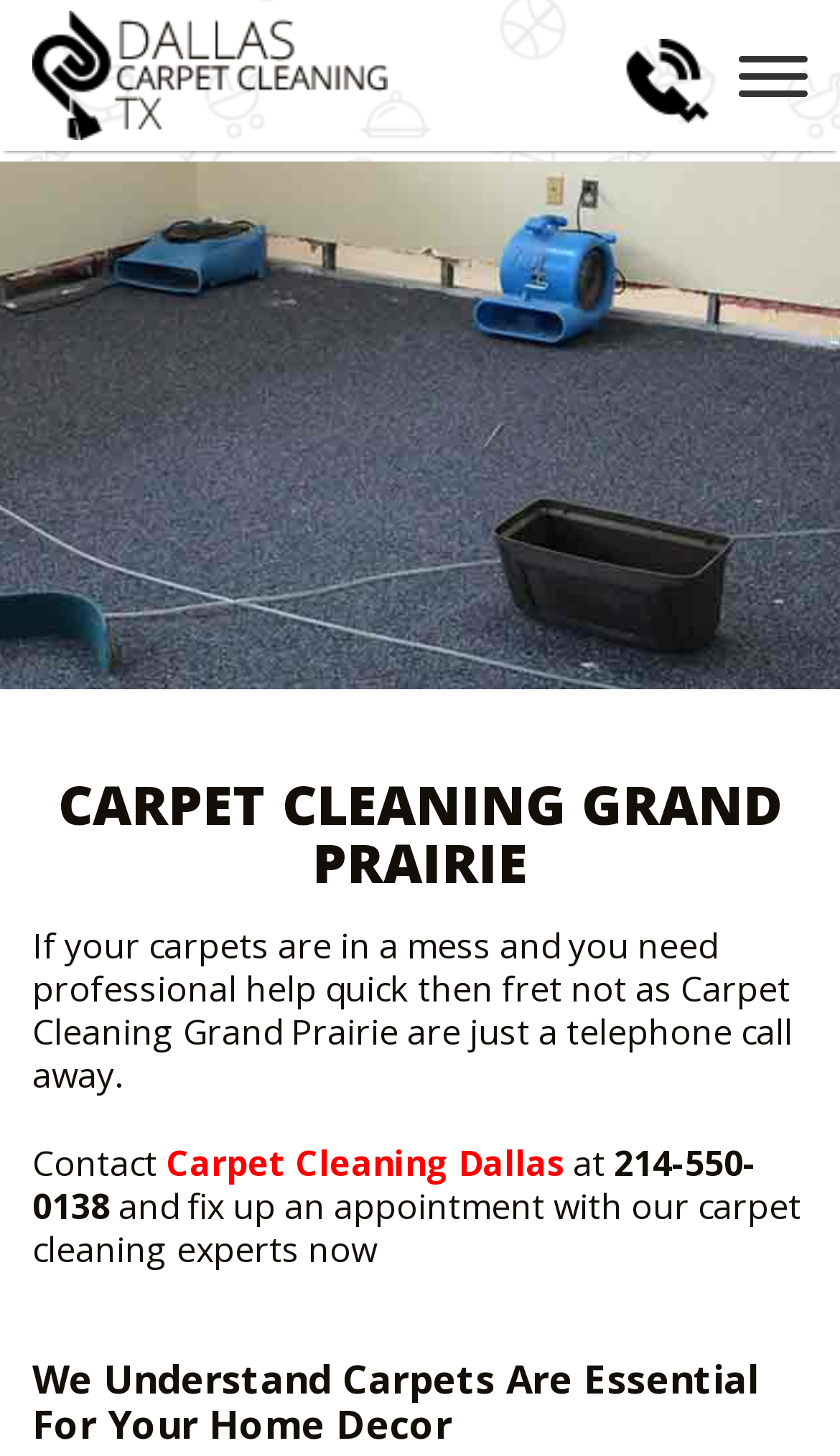What is the phone number to call for carpet cleaning?
Please look at the screenshot and answer using one word or phrase.

214-550-0138